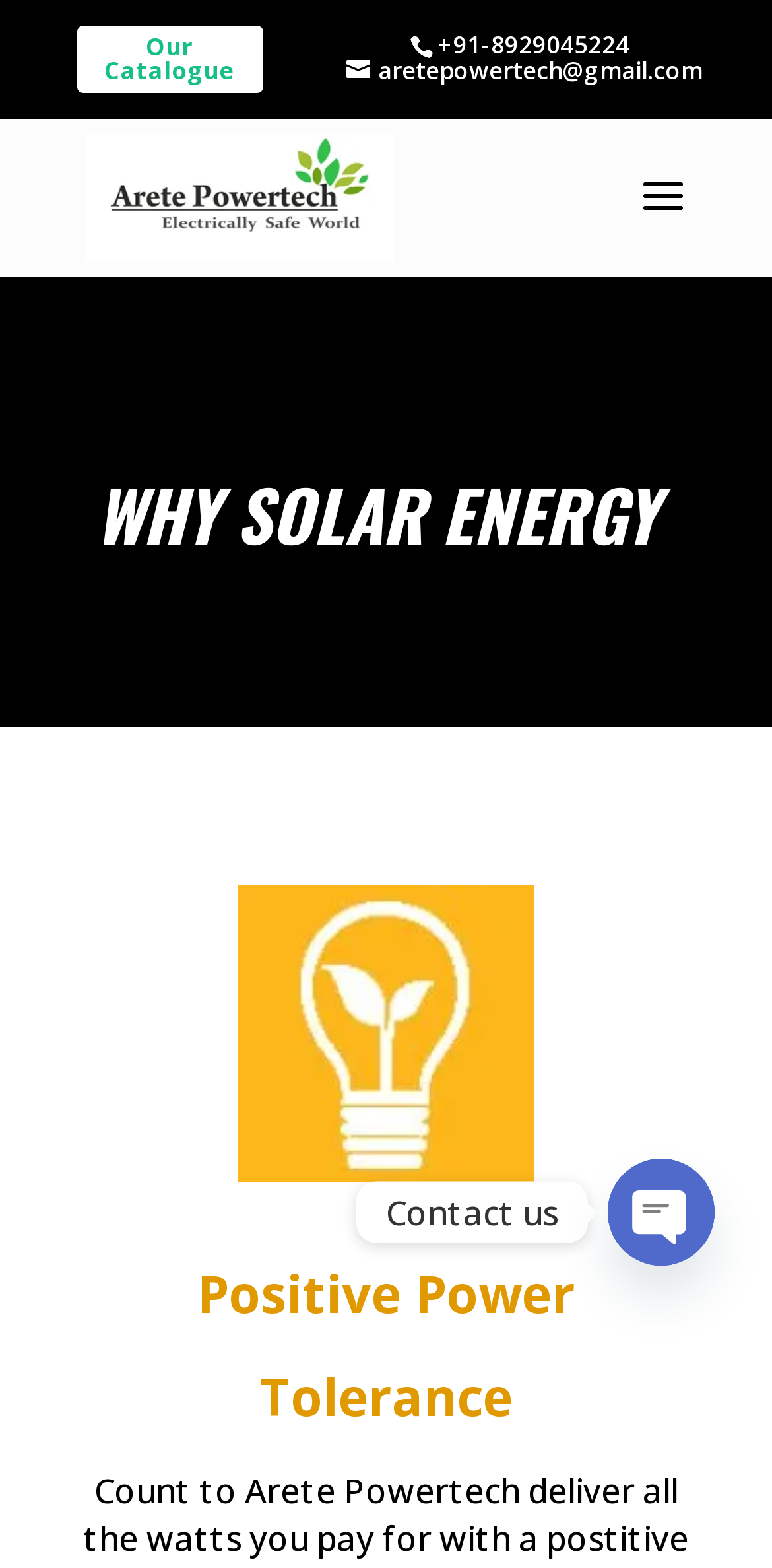What is the email address to contact?
Examine the image and give a concise answer in one word or a short phrase.

aretepowertech@gmail.com